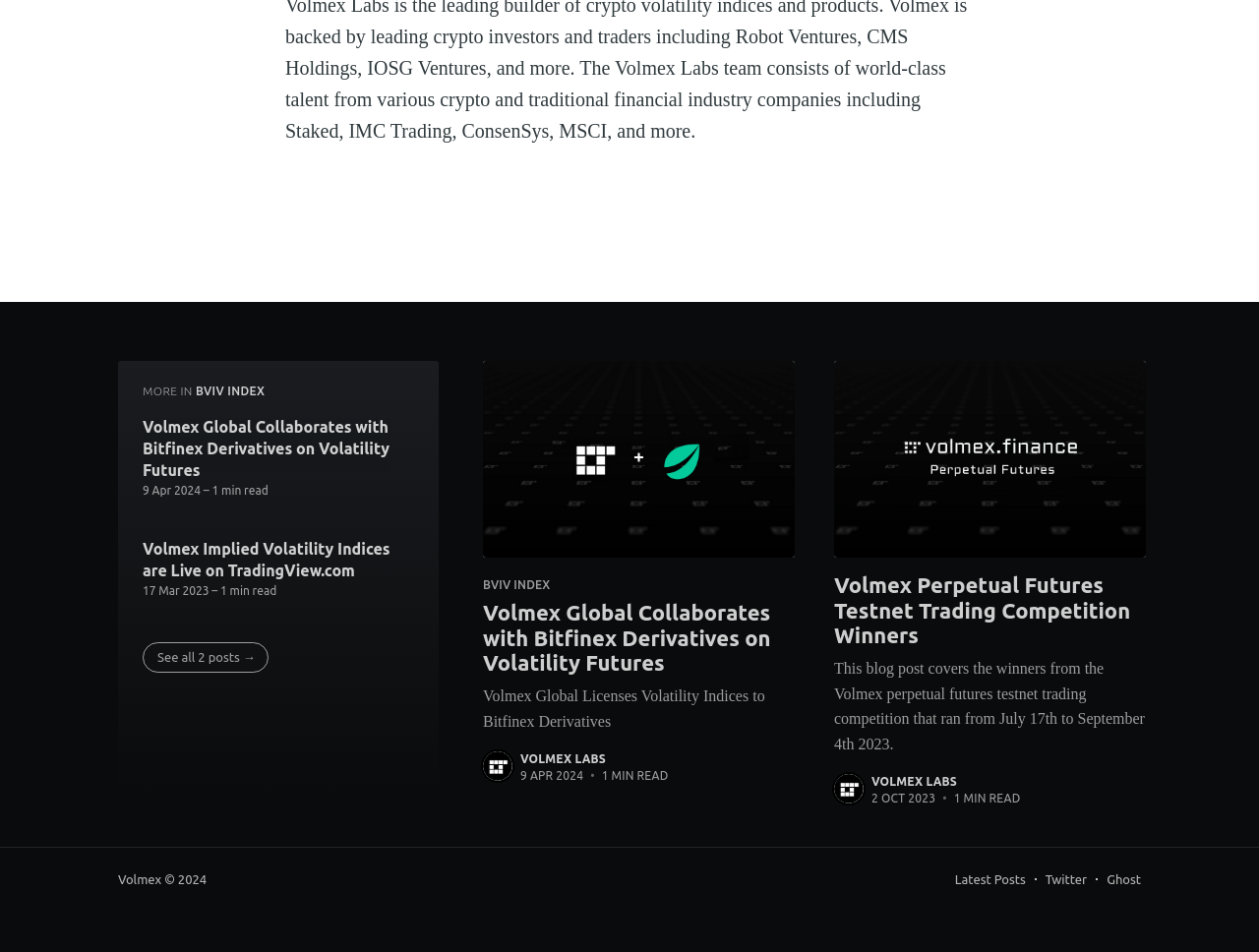What is the name of the company mentioned in the footer? Observe the screenshot and provide a one-word or short phrase answer.

Volmex Labs